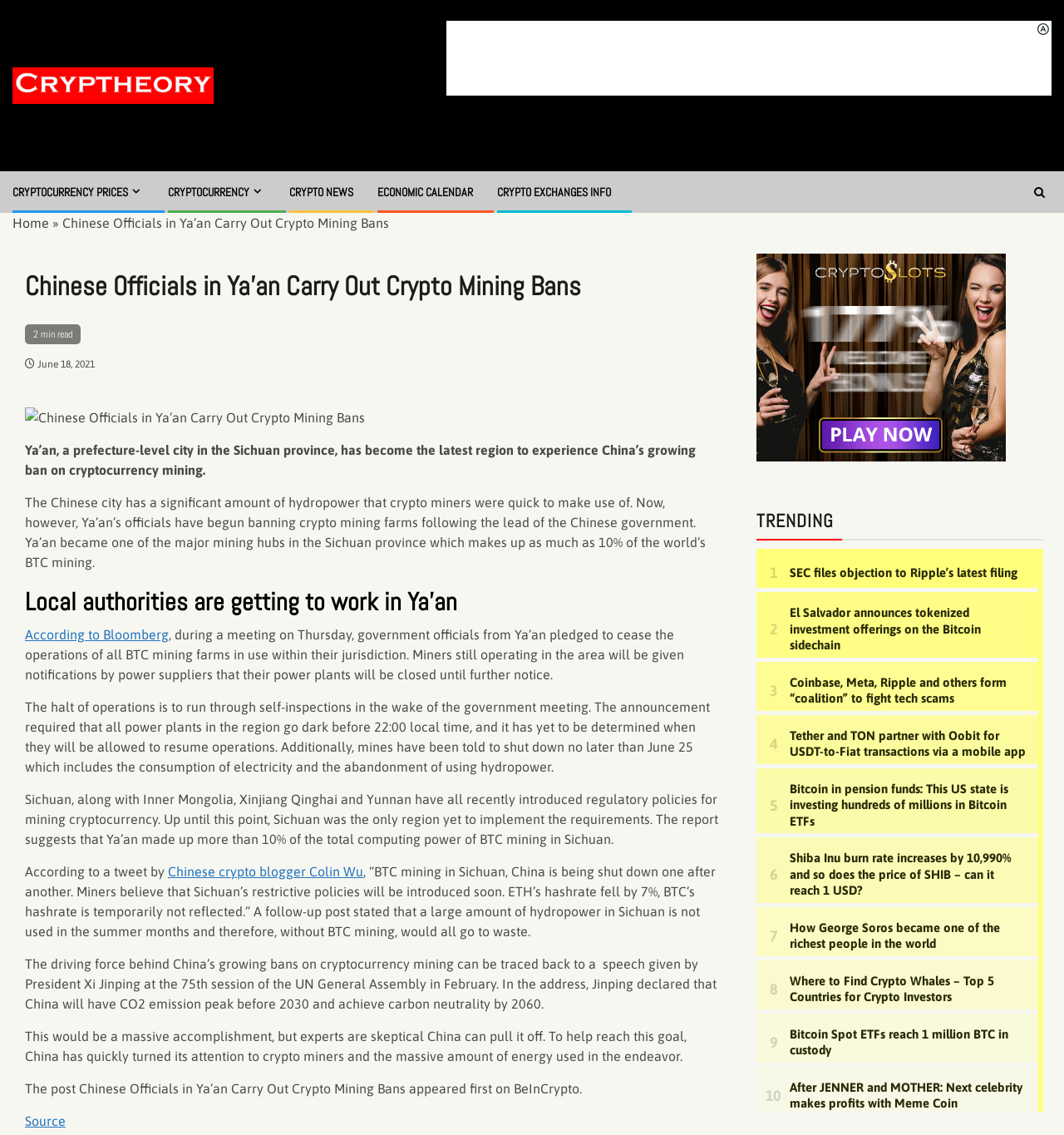What is the goal of China's carbon neutrality plan?
Please craft a detailed and exhaustive response to the question.

According to the webpage, China aims to achieve carbon neutrality by 2060, as declared by President Xi Jinping in a speech at the 75th session of the UN General Assembly.